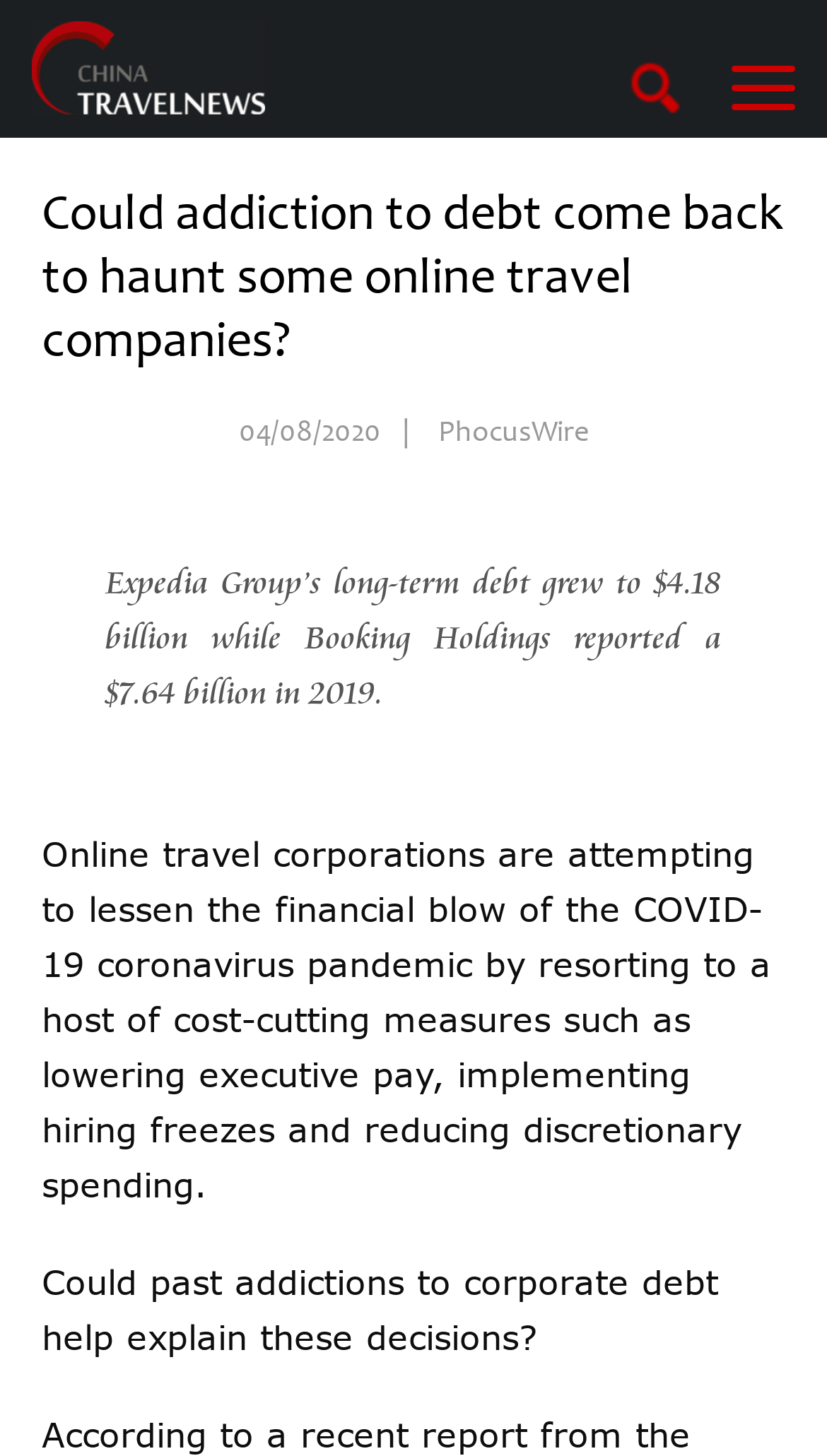What is the name of the online travel company with $4.18 billion in long-term debt?
Based on the content of the image, thoroughly explain and answer the question.

The webpage mentions 'Expedia Group’s long-term debt grew to $4.18 billion while Booking Holdings reported a $7.64 billion in 2019.' This indicates that Expedia Group is the online travel company with $4.18 billion in long-term debt.